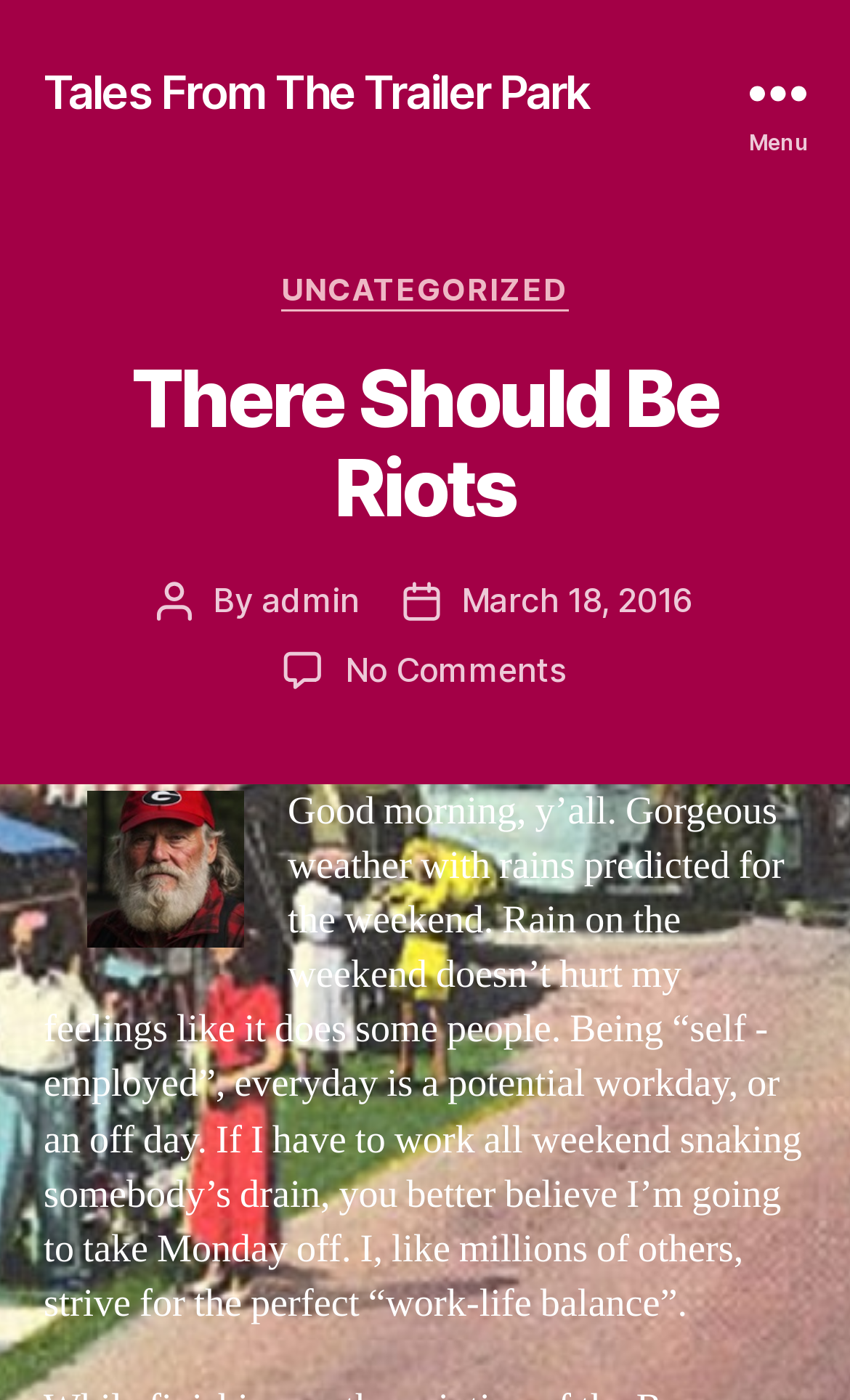What is the date of the current post?
Examine the webpage screenshot and provide an in-depth answer to the question.

I found the date of the current post by looking at the header section, where I found a static text 'Post date' followed by a link 'March 18, 2016', which indicates the date of the post.